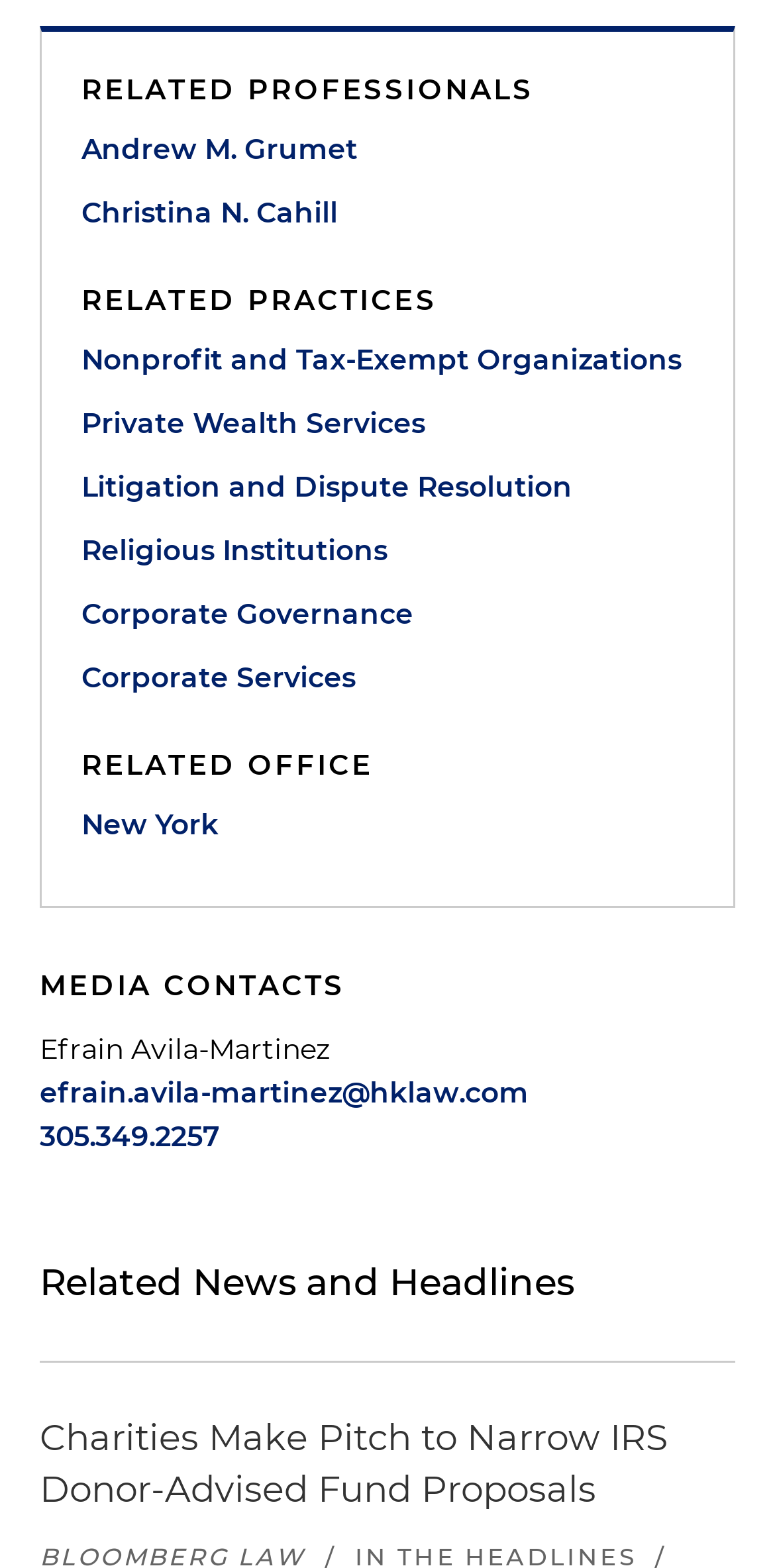Determine the bounding box coordinates for the area that should be clicked to carry out the following instruction: "Explore Nonprofit and Tax-Exempt Organizations".

[0.105, 0.215, 0.895, 0.243]